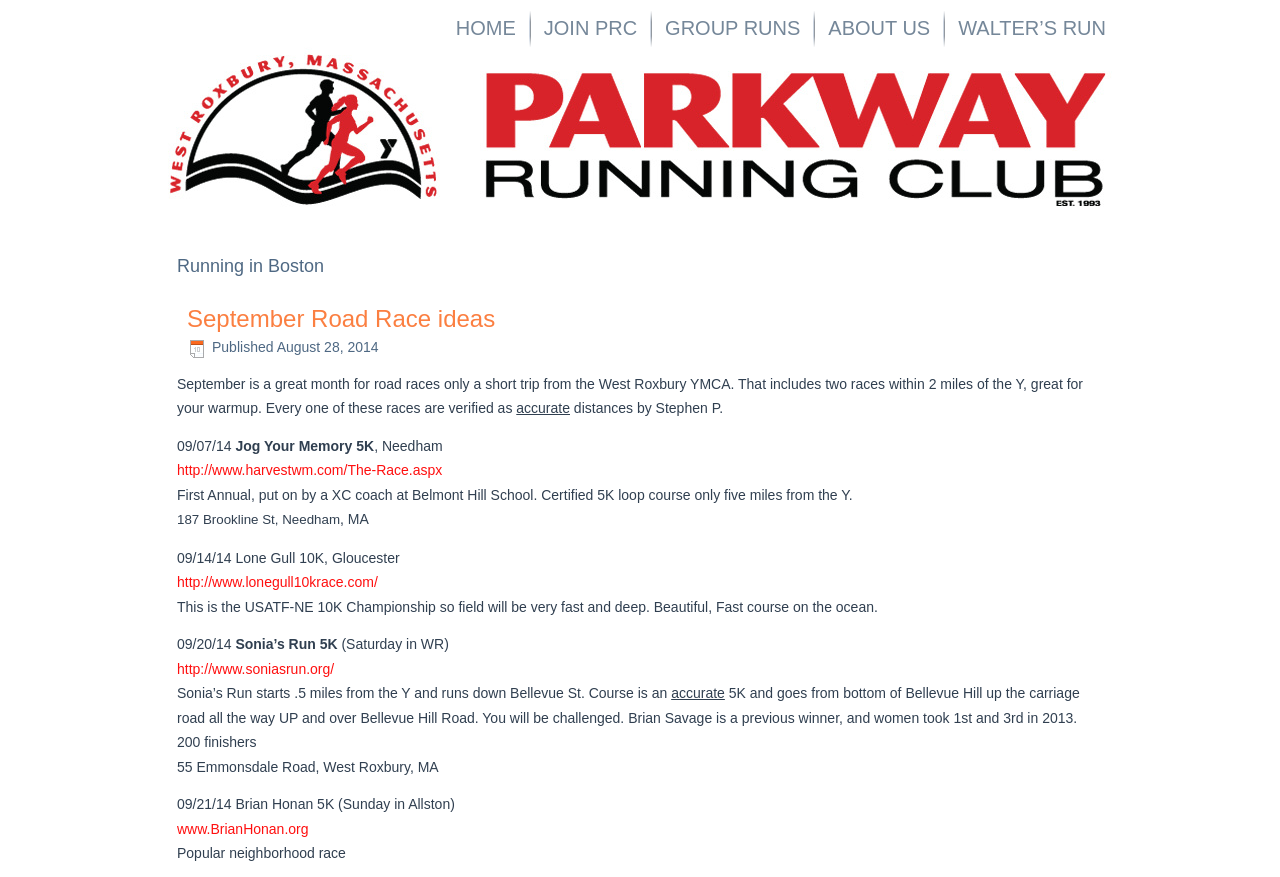Identify the coordinates of the bounding box for the element that must be clicked to accomplish the instruction: "Click HOME".

[0.35, 0.011, 0.409, 0.054]